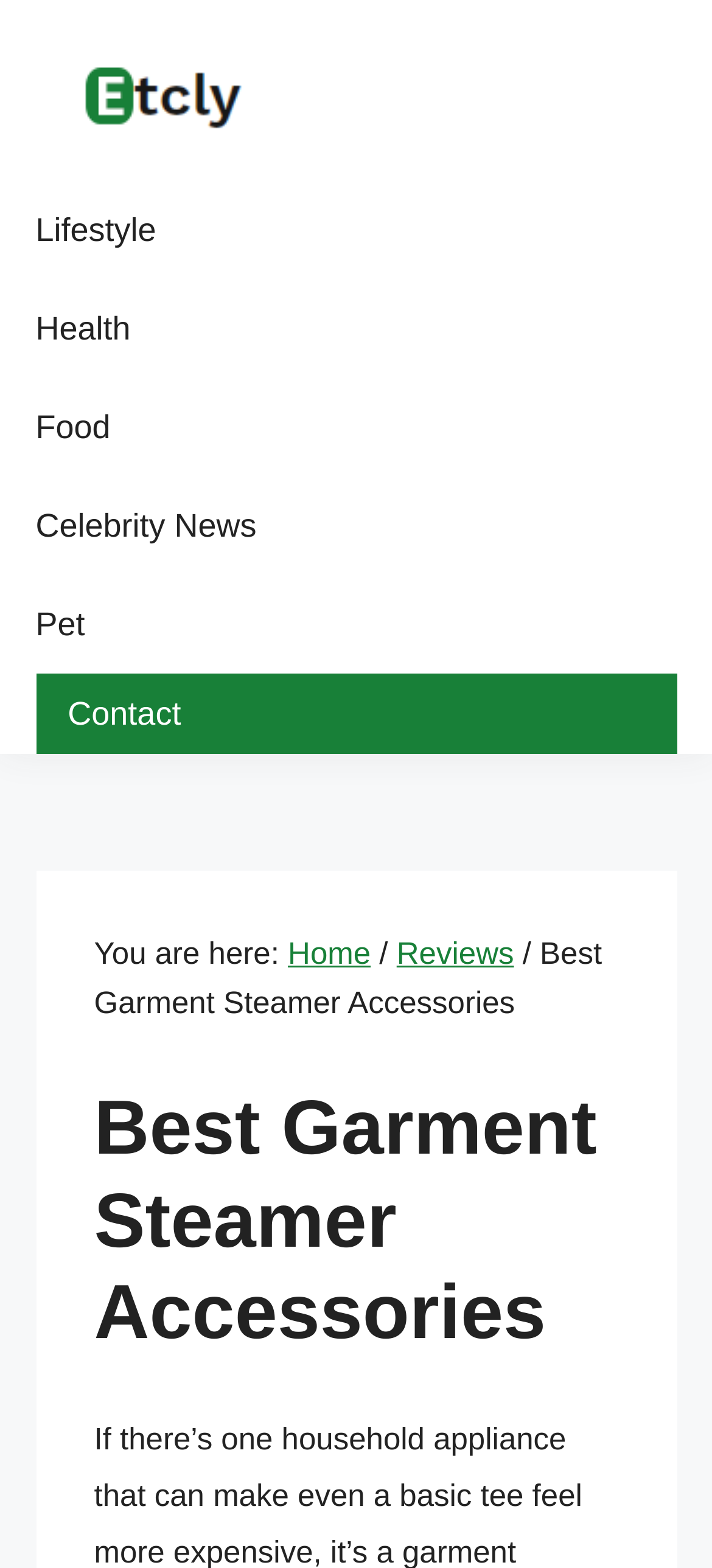Highlight the bounding box coordinates of the region I should click on to meet the following instruction: "go to etcly homepage".

[0.05, 0.032, 0.44, 0.09]